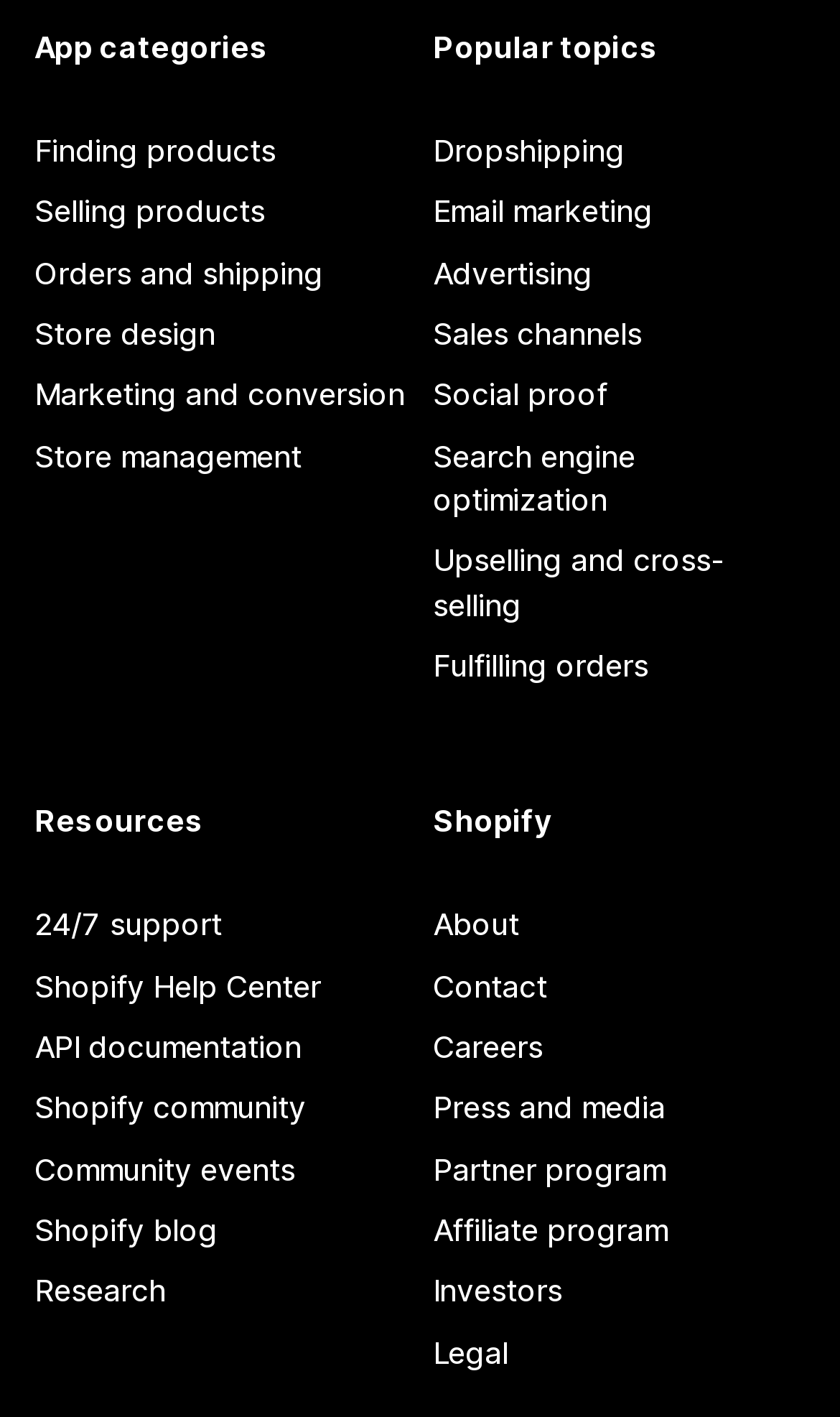Can you show the bounding box coordinates of the region to click on to complete the task described in the instruction: "Read the conditions of use"?

None